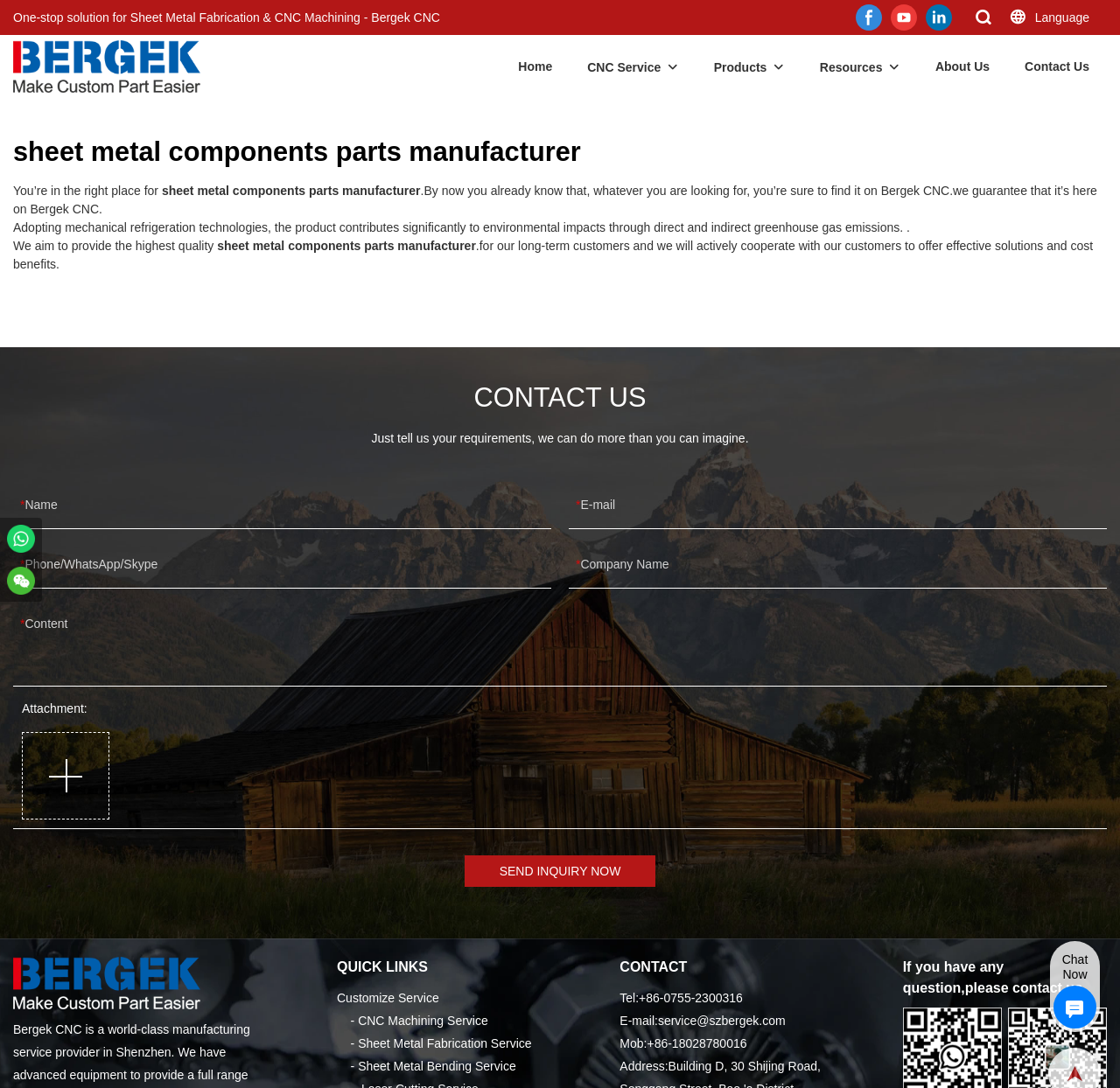Please identify the bounding box coordinates of the clickable area that will fulfill the following instruction: "Click the SEND INQUIRY NOW button". The coordinates should be in the format of four float numbers between 0 and 1, i.e., [left, top, right, bottom].

[0.415, 0.786, 0.585, 0.816]